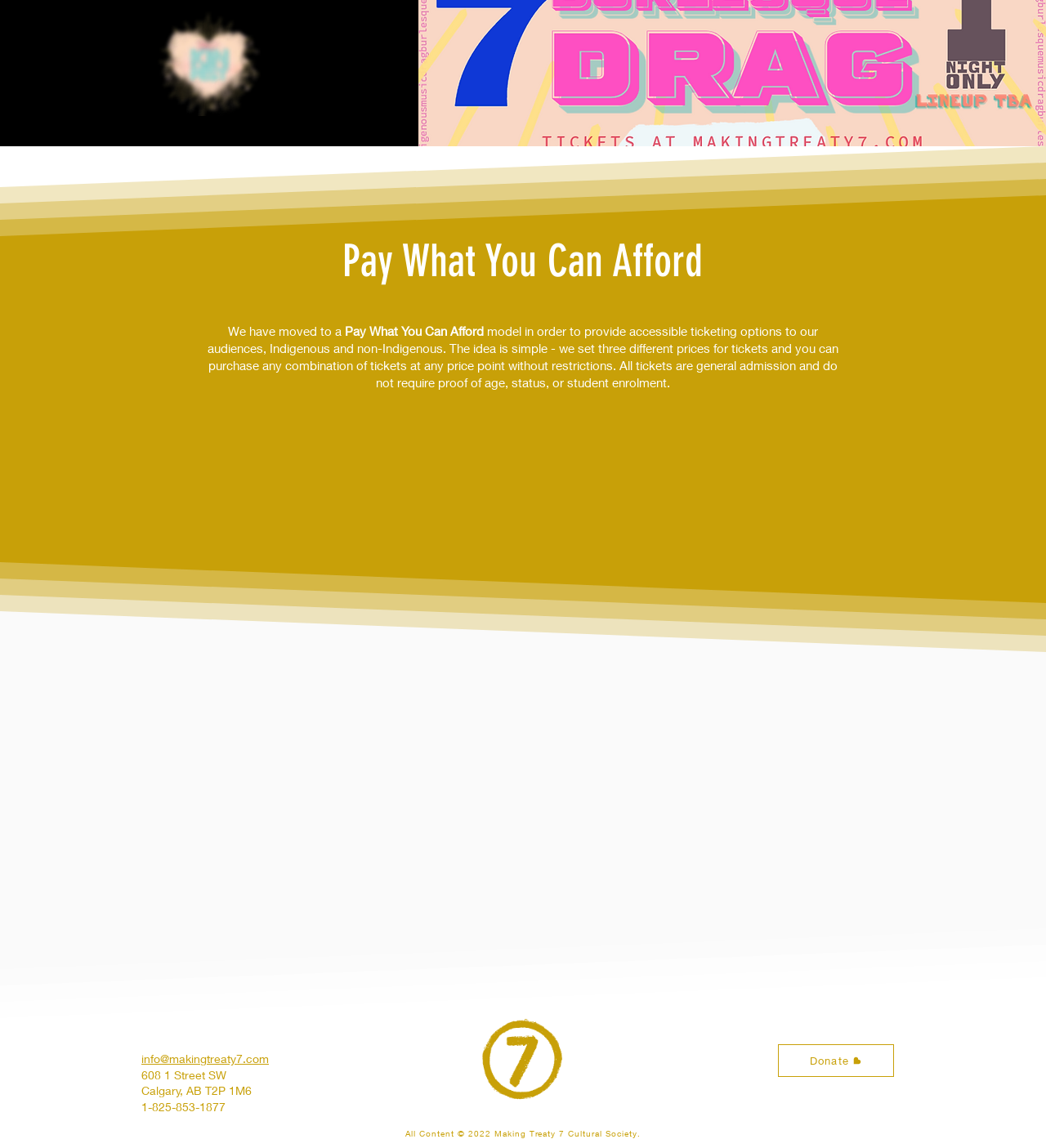Using the provided element description: "Donate", determine the bounding box coordinates of the corresponding UI element in the screenshot.

[0.744, 0.91, 0.855, 0.938]